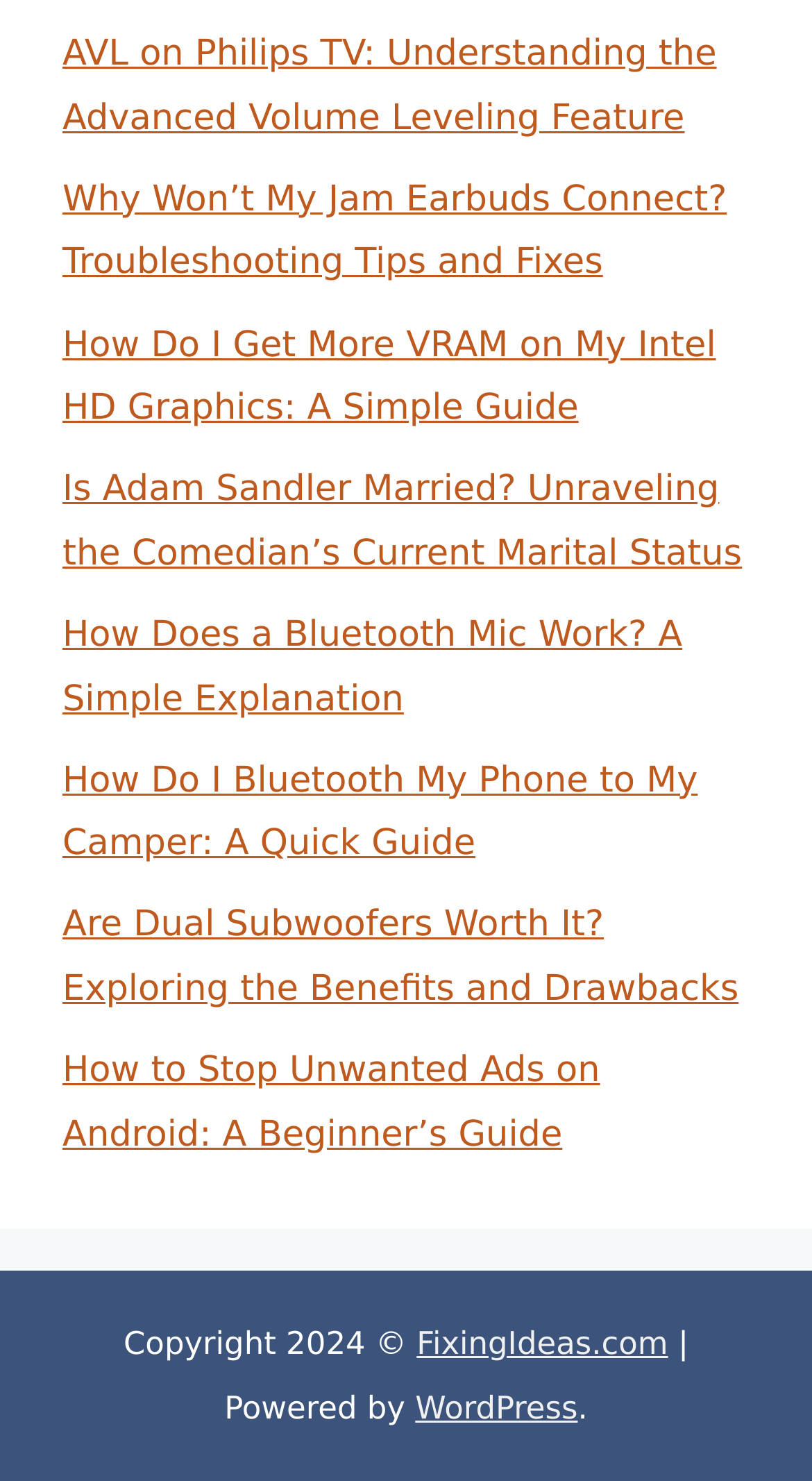Show me the bounding box coordinates of the clickable region to achieve the task as per the instruction: "Visit the FixingIdeas.com homepage".

[0.513, 0.895, 0.823, 0.92]